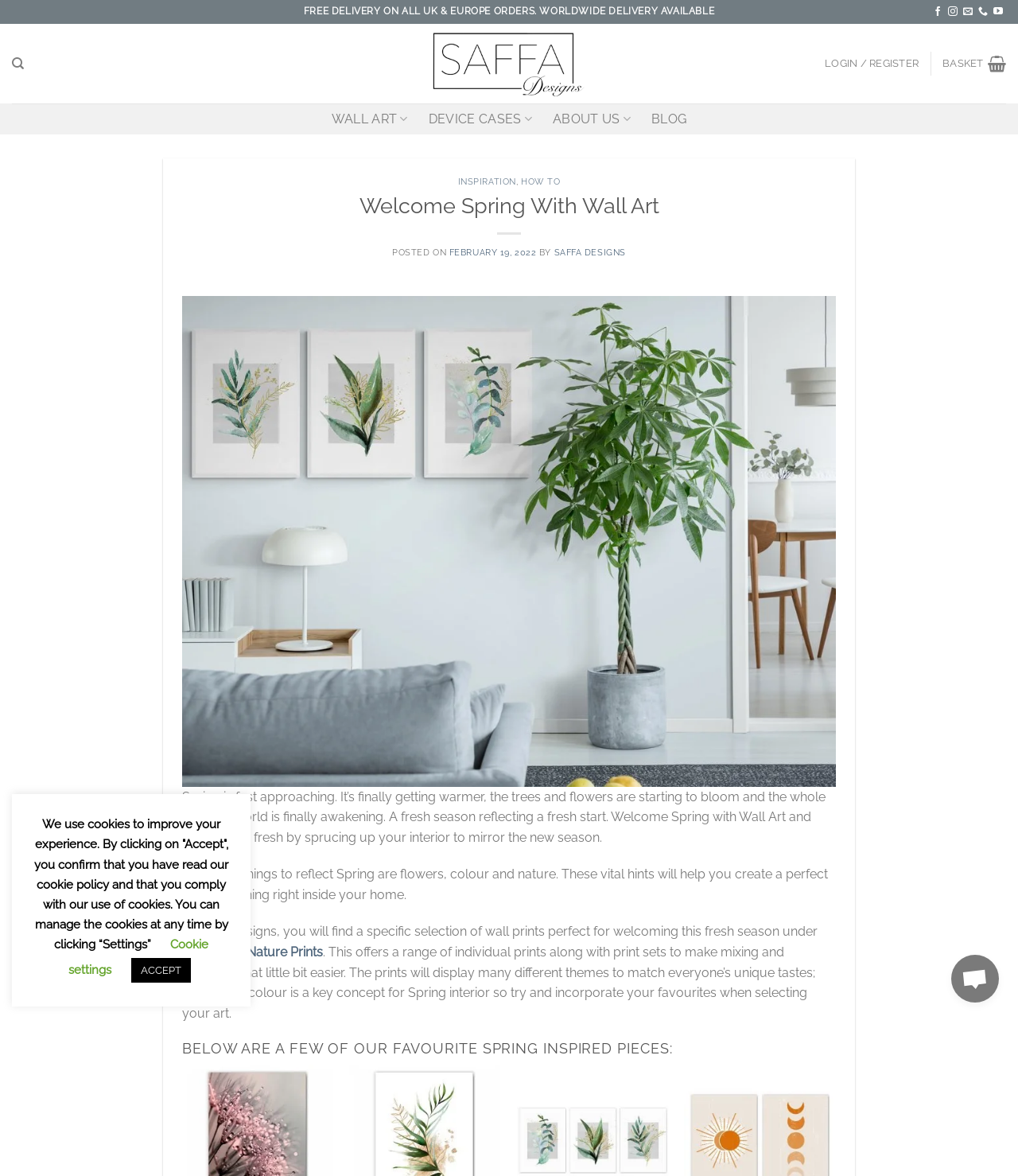Predict the bounding box of the UI element based on this description: "aria-label="Search"".

[0.012, 0.041, 0.024, 0.067]